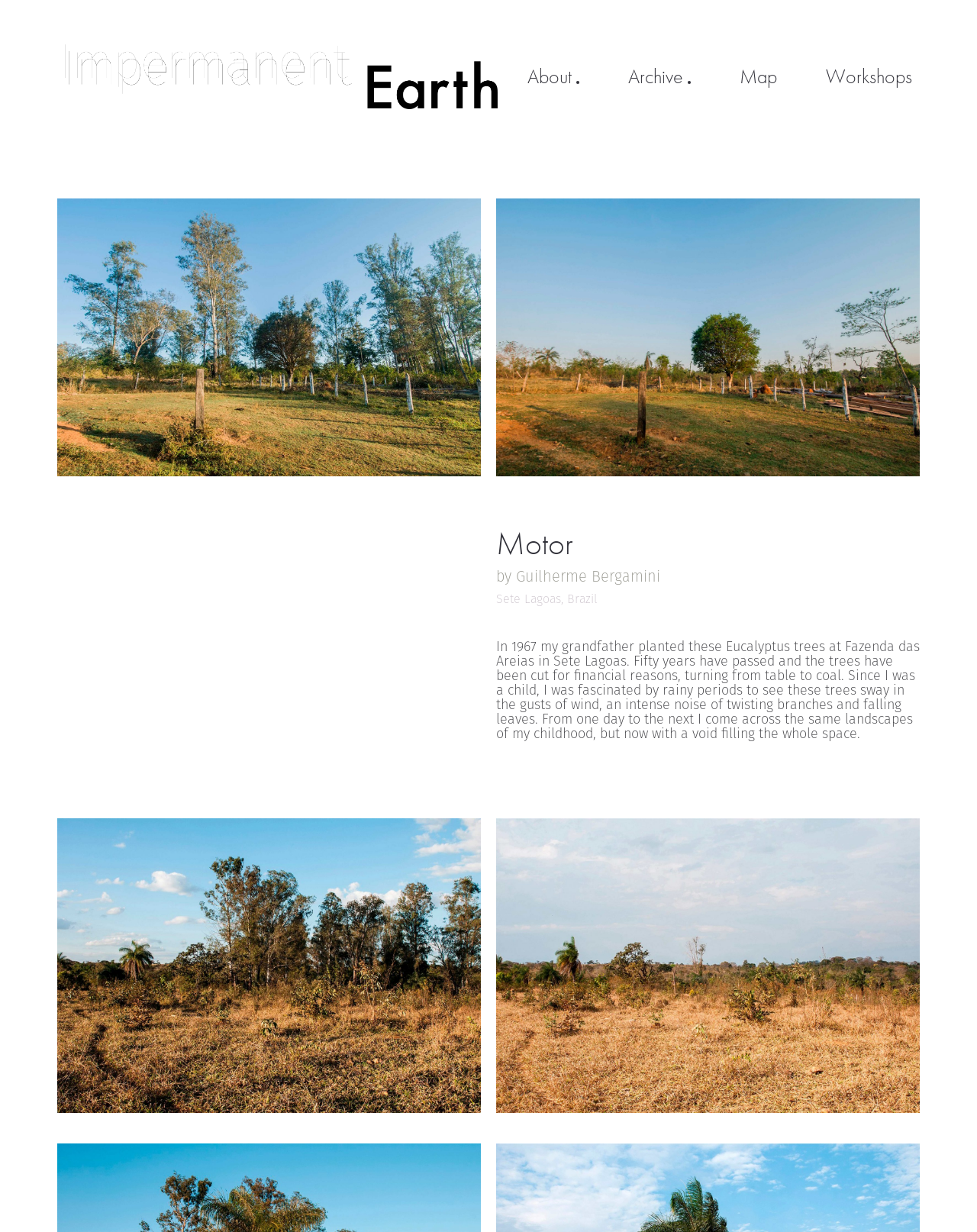Locate the bounding box coordinates of the UI element described by: "title="Impermanent Earth"". The bounding box coordinates should consist of four float numbers between 0 and 1, i.e., [left, top, right, bottom].

[0.066, 0.036, 0.509, 0.088]